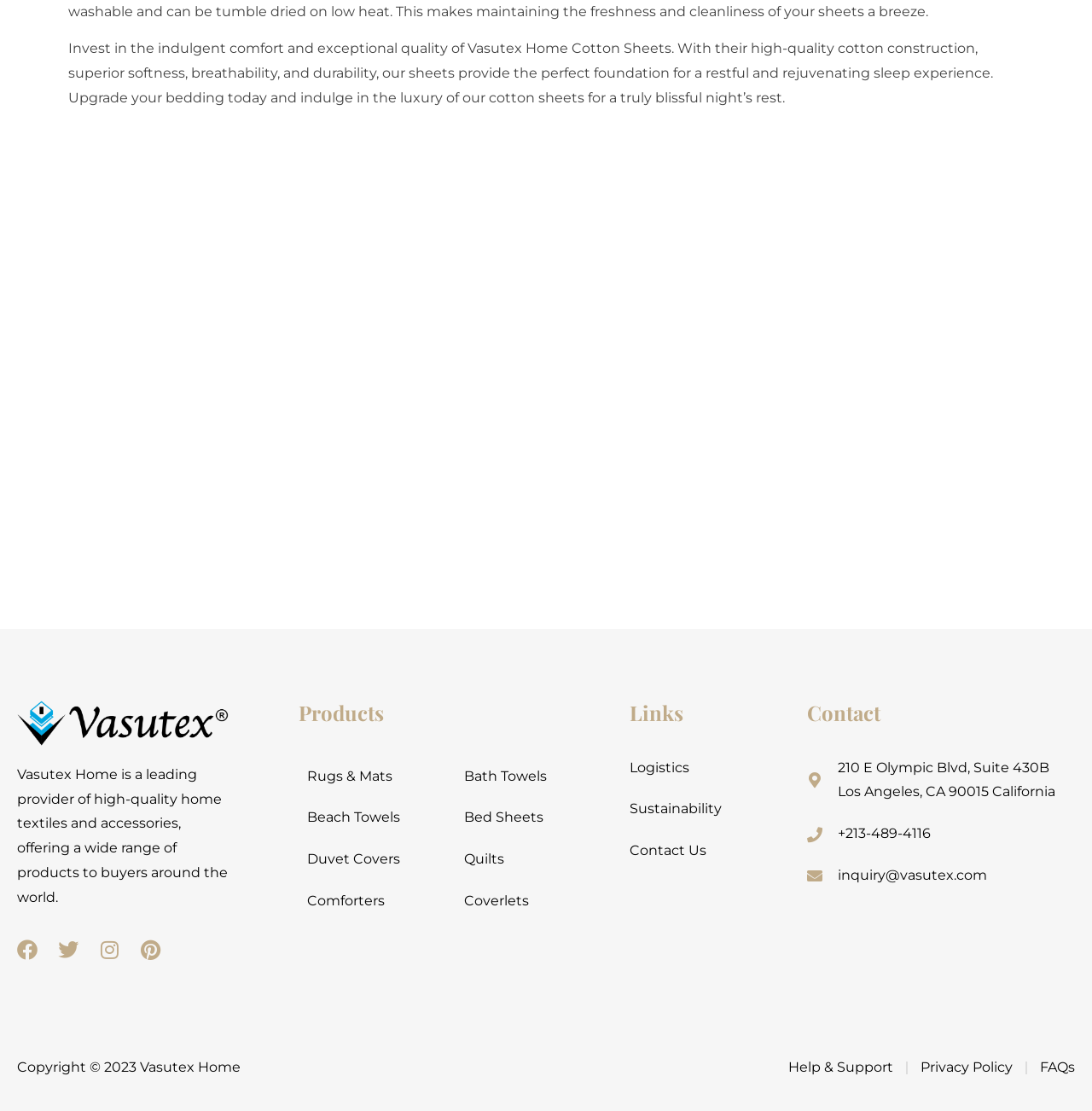Locate the bounding box coordinates of the area that needs to be clicked to fulfill the following instruction: "Click on the 'Log In' button". The coordinates should be in the format of four float numbers between 0 and 1, namely [left, top, right, bottom].

None